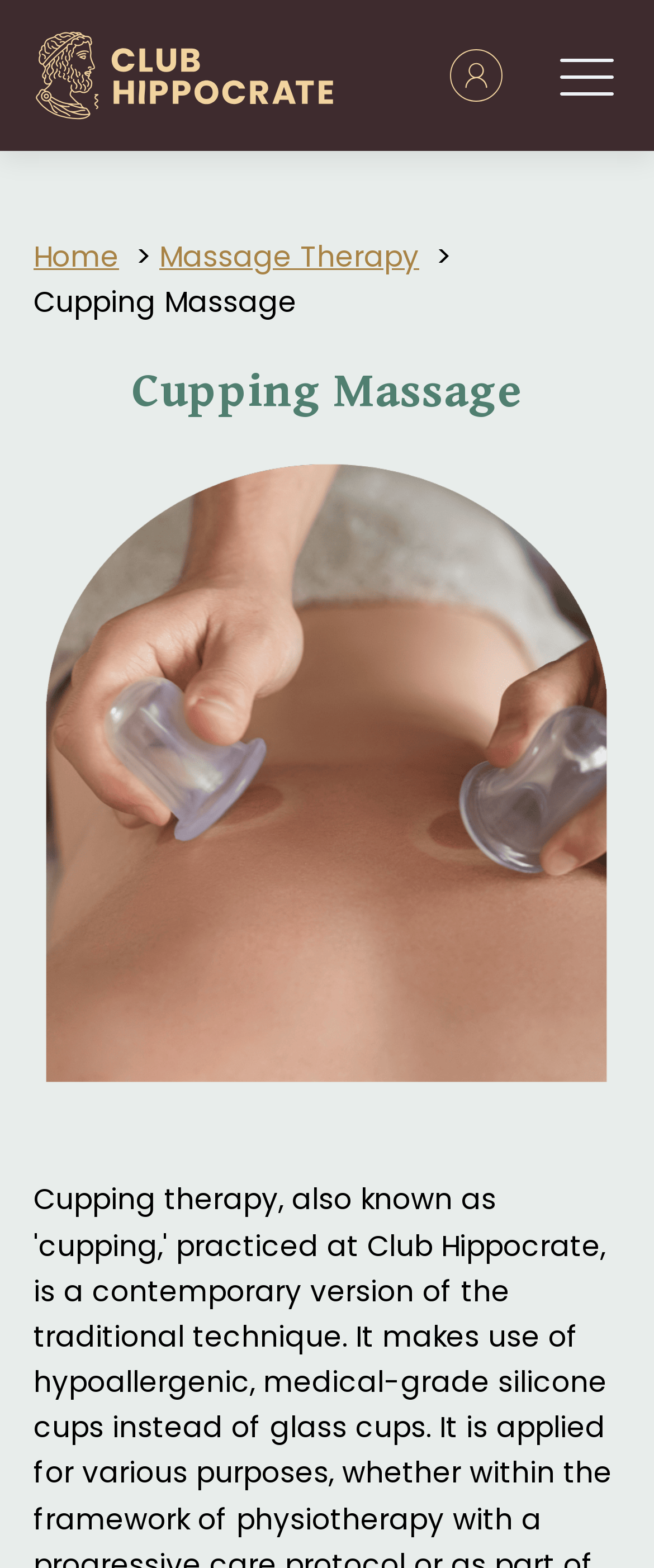How many navigation links are in the breadcrumb section?
Answer the question with detailed information derived from the image.

I counted the number of link elements within the navigation breadcrumb section, which are 'Home', 'Massage Therapy', and 'Cupping Massage'. Therefore, there are three navigation links in the breadcrumb section.